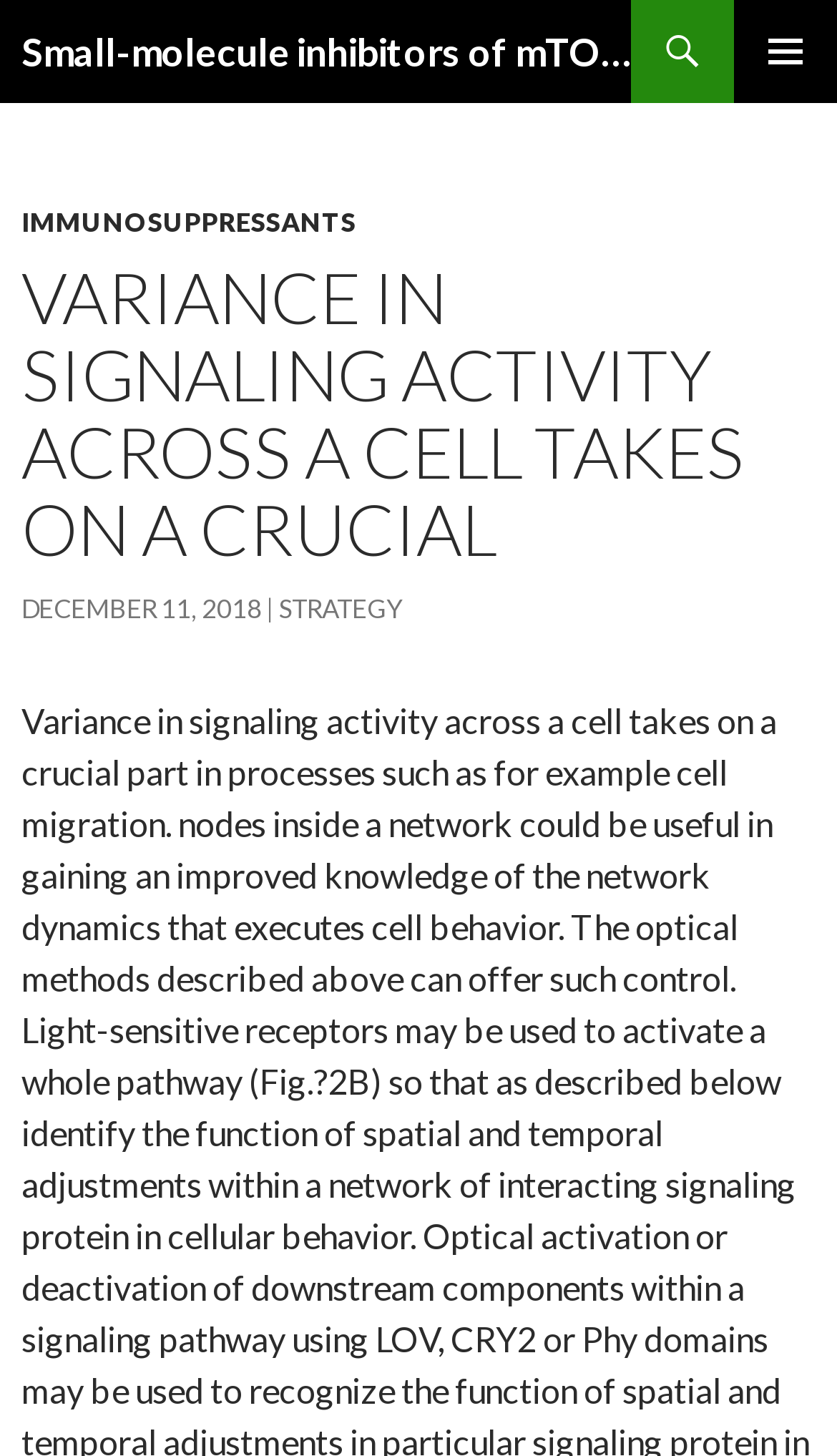Based on the element description "strategy", predict the bounding box coordinates of the UI element.

[0.333, 0.407, 0.479, 0.429]